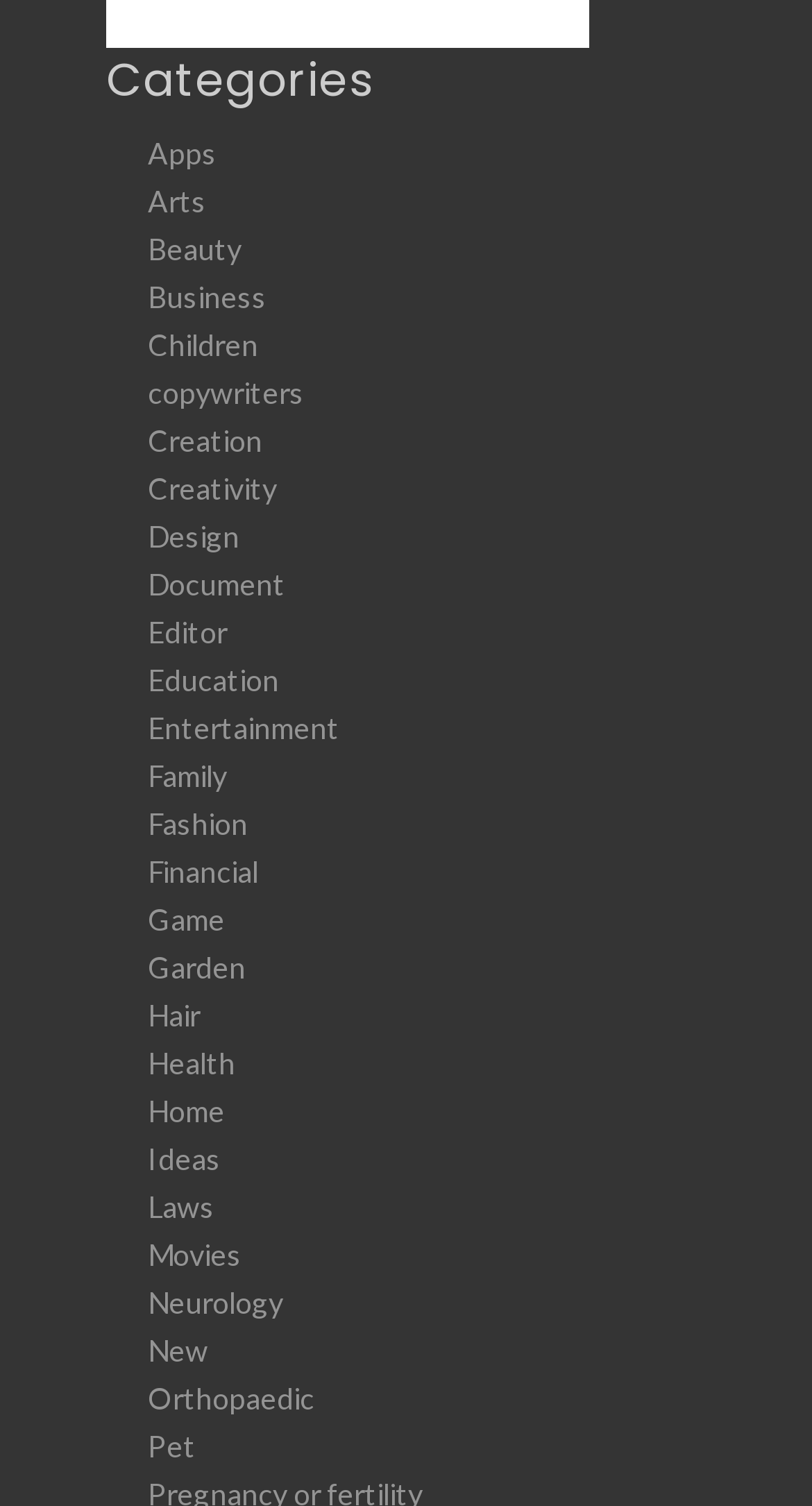Please identify the bounding box coordinates of where to click in order to follow the instruction: "Go to the 'Pet' section".

[0.182, 0.949, 0.241, 0.972]